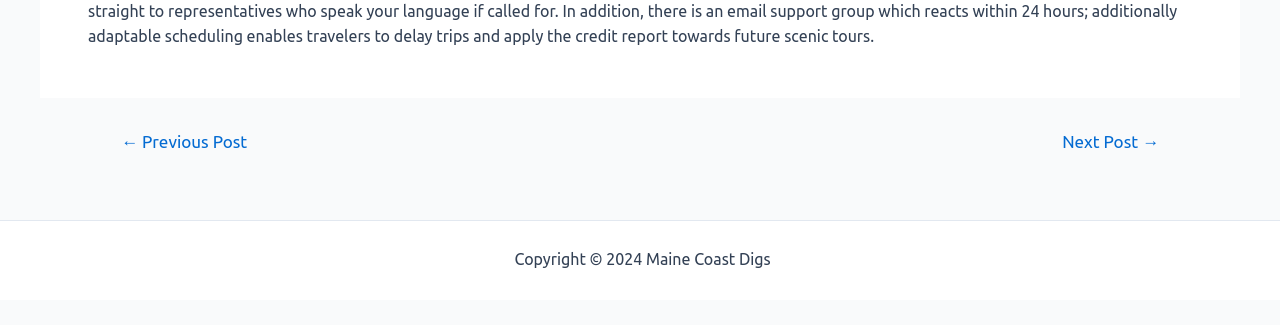Answer this question in one word or a short phrase: What is the purpose of the '← Previous Post' link?

To navigate to previous post